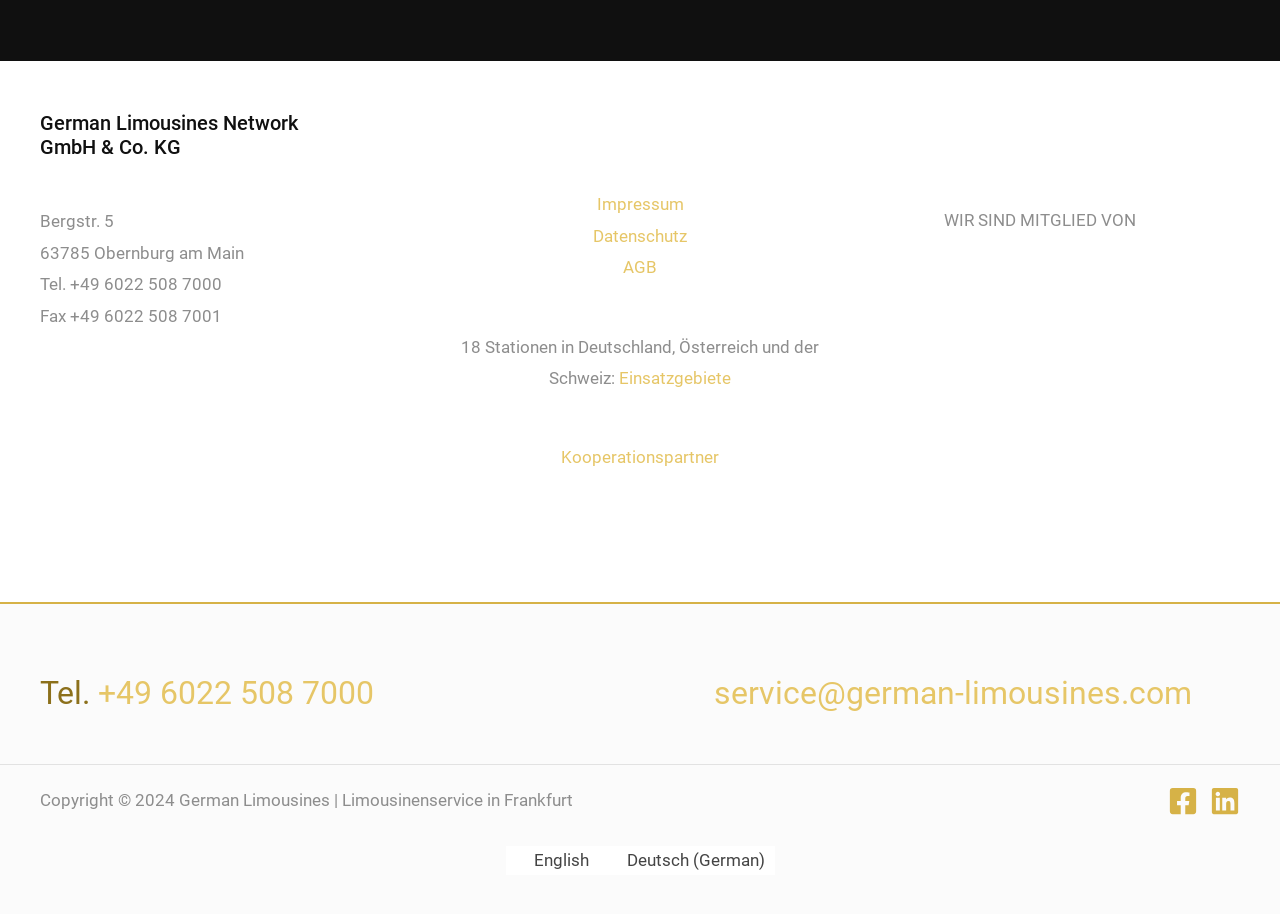What is the email address for service?
Please provide a comprehensive answer based on the visual information in the image.

I looked for a link that contains an email address format and found the link 'service@german-limousines.com' which is likely to be the email address for service.